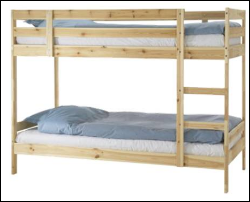Explain in detail what you see in the image.

The image depicts a set of wooden bunk beds, constructed from light-colored wood. The top bunk features a simple design with safety railings on either side, while the bottom bunk is unadorned, showcasing a spacious area for resting. Each bunk is adorned with blue bedding, creating a cozy atmosphere. This image is part of a project aimed at aiding orphans in Myanmar, emphasizing the need for comfortable sleeping arrangements for children who currently lack proper bedding. The initiative seeks to provide these children with not only bunks but also mosquito nets to enhance their safety and health.